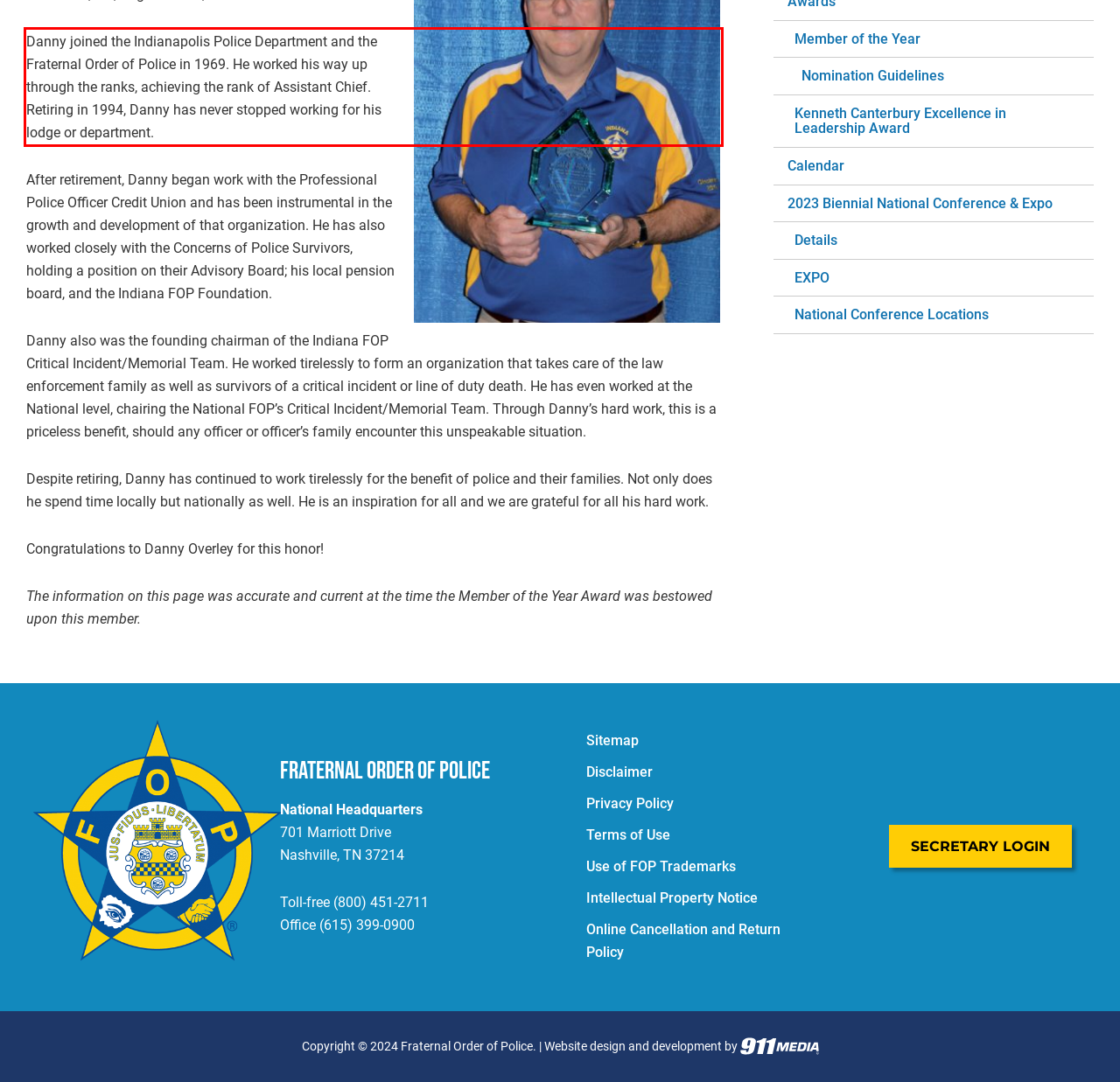Perform OCR on the text inside the red-bordered box in the provided screenshot and output the content.

Danny joined the Indianapolis Police Department and the Fraternal Order of Police in 1969. He worked his way up through the ranks, achieving the rank of Assistant Chief. Retiring in 1994, Danny has never stopped working for his lodge or department.